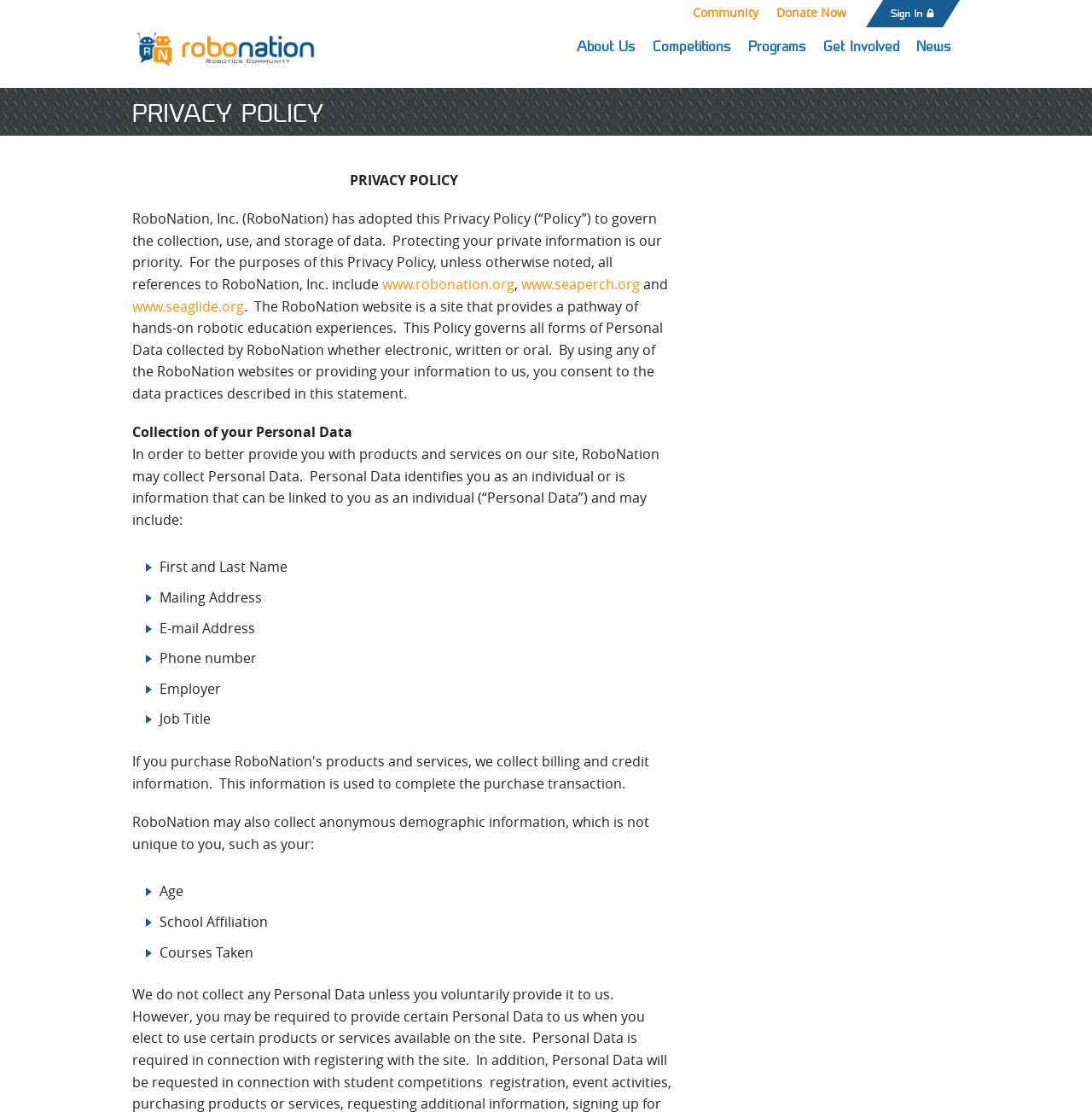What is the name of the organization that has adopted this Privacy Policy?
Using the image as a reference, give a one-word or short phrase answer.

RoboNation, Inc.